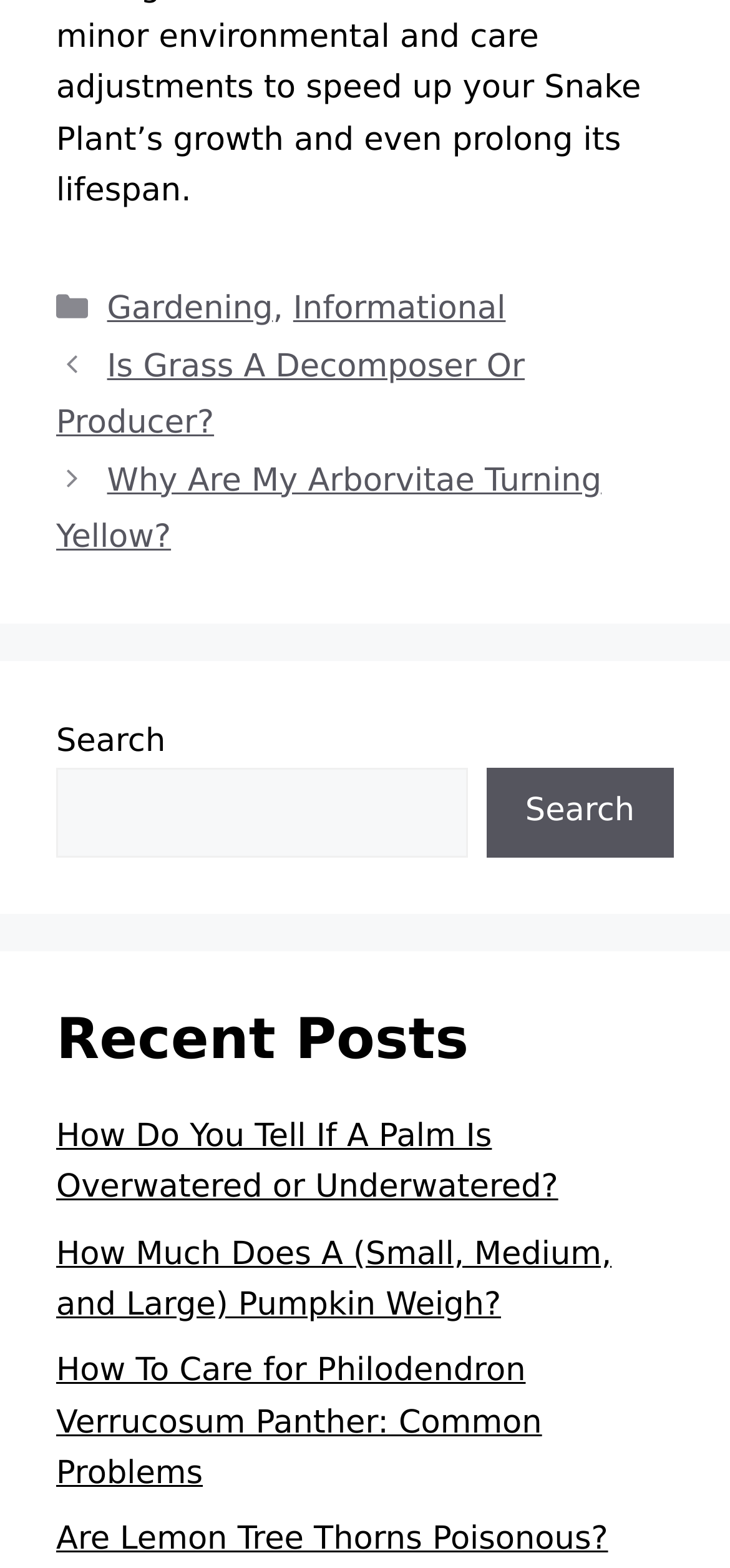Locate the bounding box coordinates of the clickable part needed for the task: "Explore Recent Posts".

[0.077, 0.642, 0.923, 0.685]